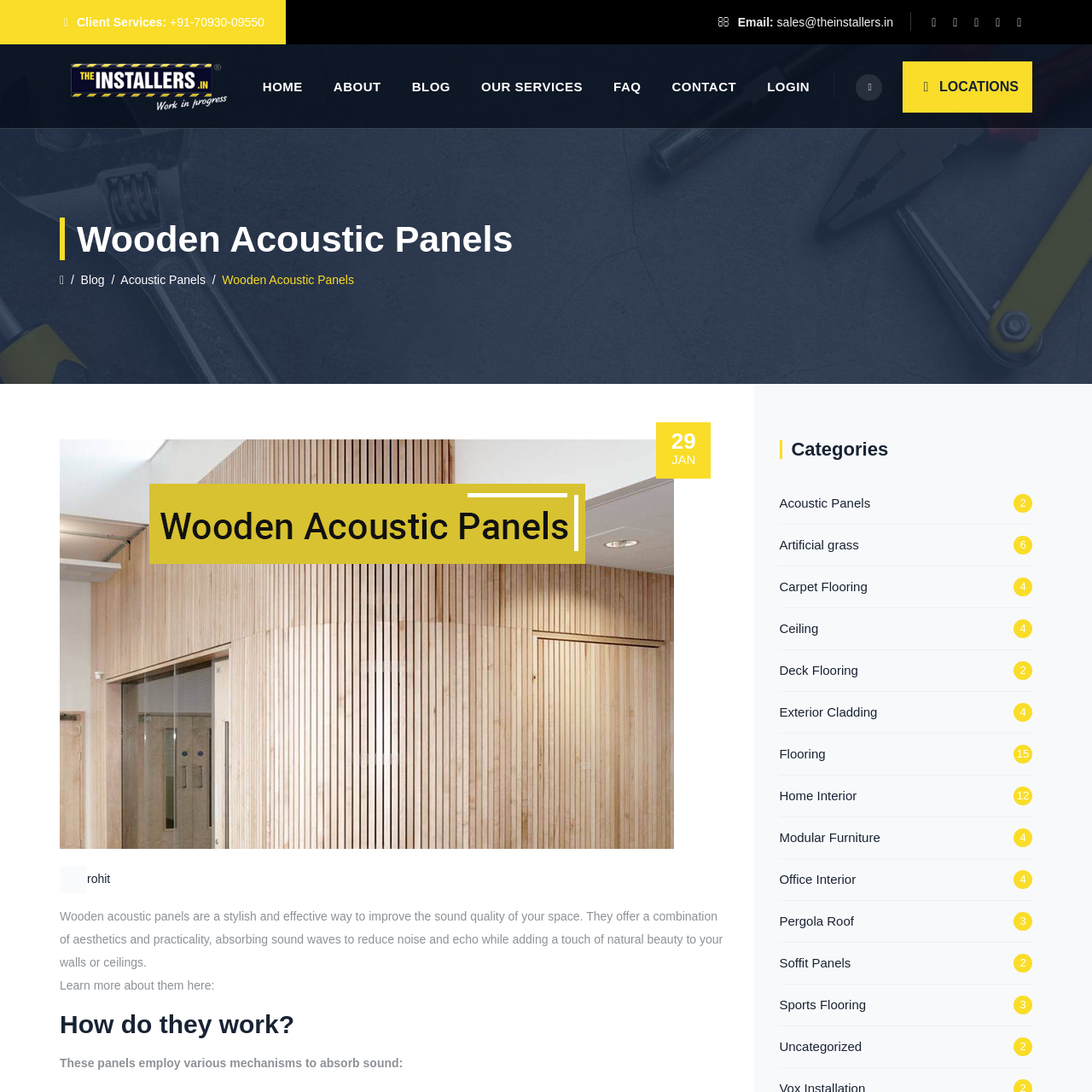Identify the bounding box coordinates for the UI element described as follows: Locations. Use the format (top-left x, top-left y, bottom-right x, bottom-right y) and ensure all values are floating point numbers between 0 and 1.

[0.827, 0.056, 0.945, 0.103]